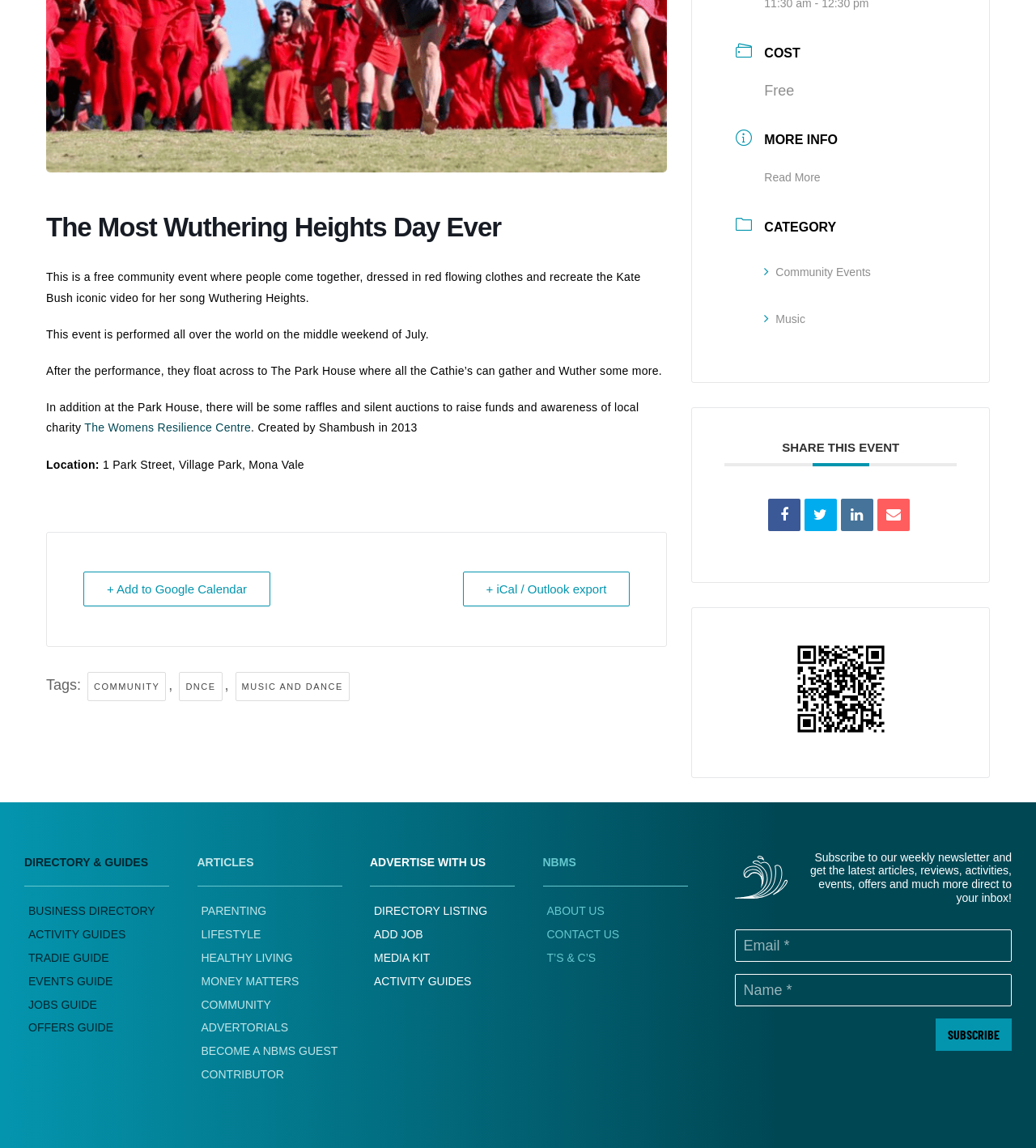Identify the bounding box for the element characterized by the following description: "Body Glide".

None